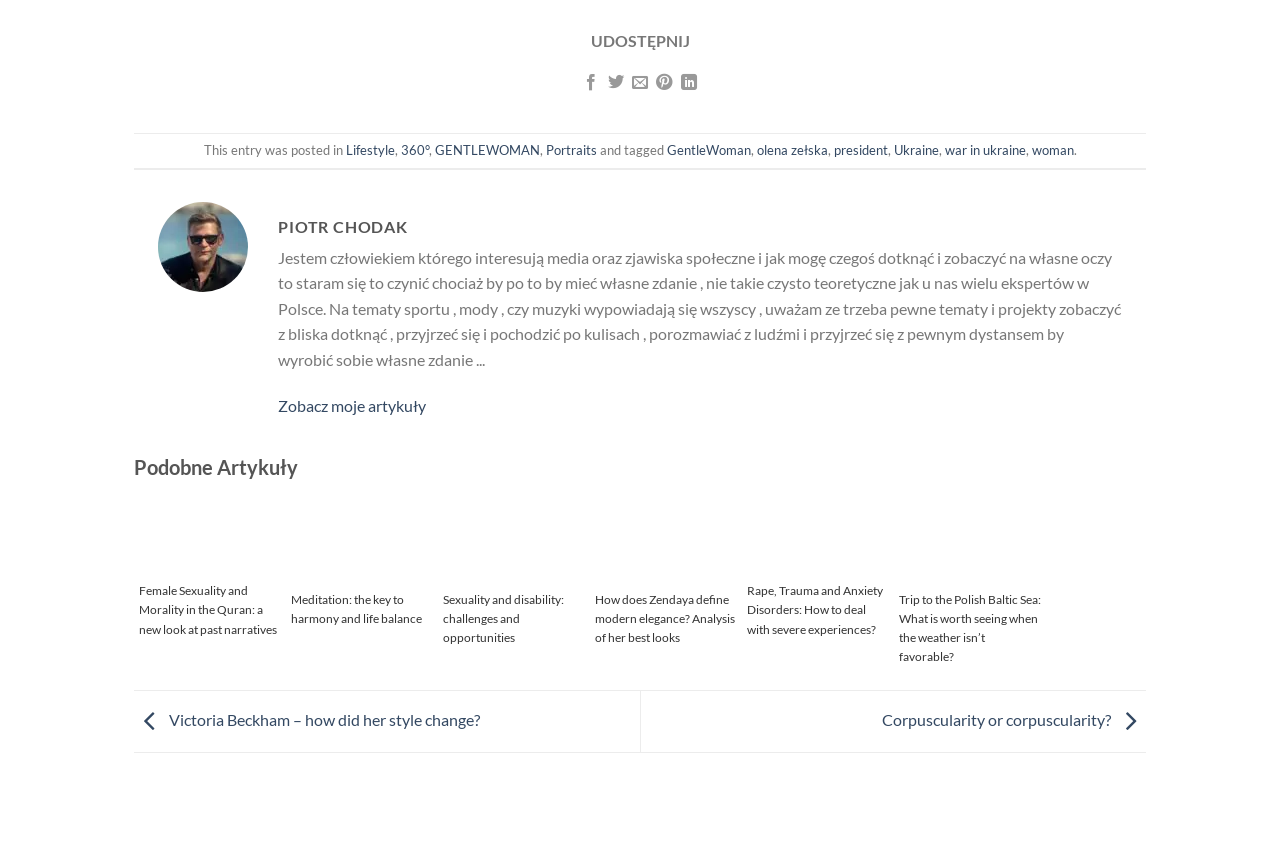Please predict the bounding box coordinates of the element's region where a click is necessary to complete the following instruction: "View similar articles". The coordinates should be represented by four float numbers between 0 and 1, i.e., [left, top, right, bottom].

[0.105, 0.536, 0.895, 0.574]